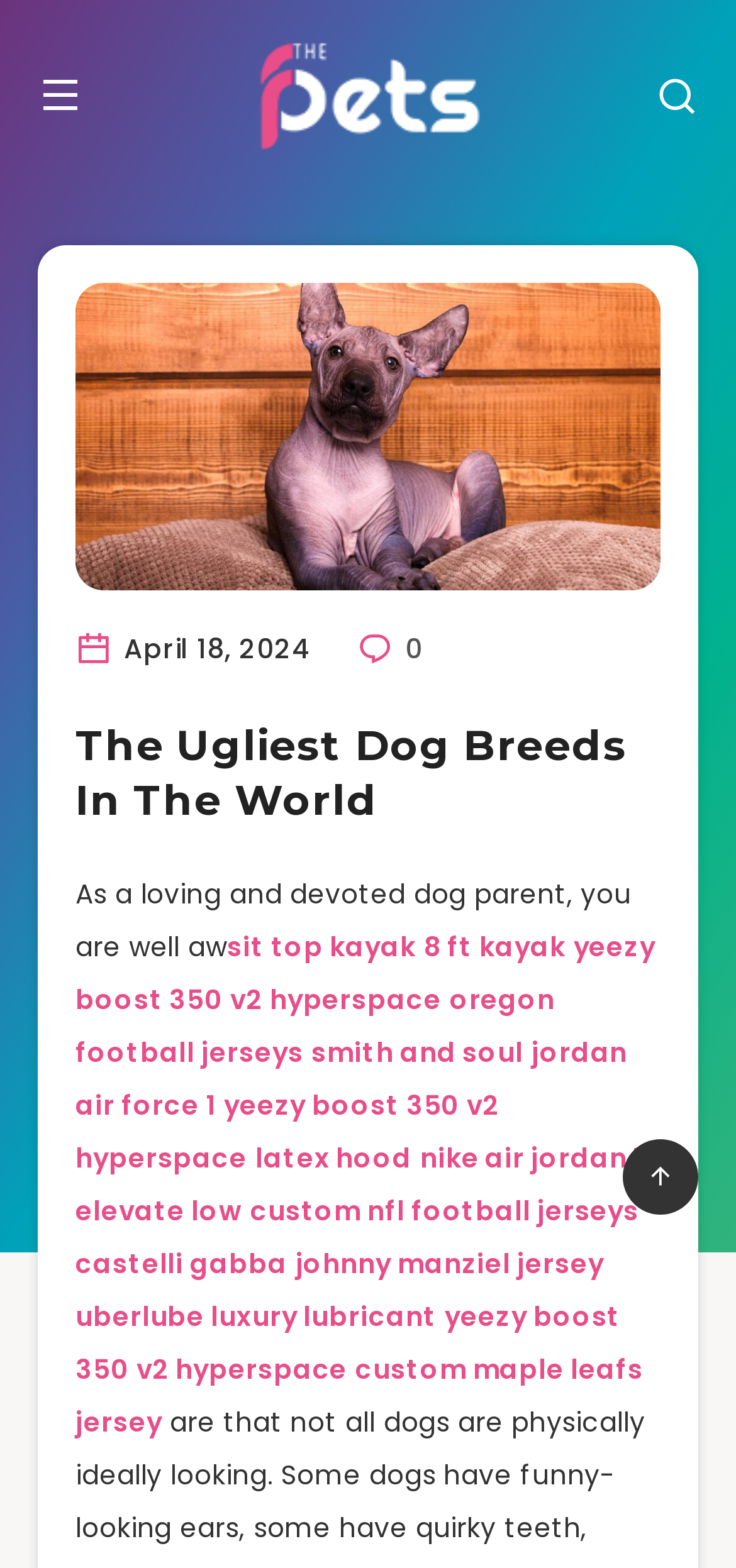Provide a short answer to the following question with just one word or phrase: How many links are there in the article?

15